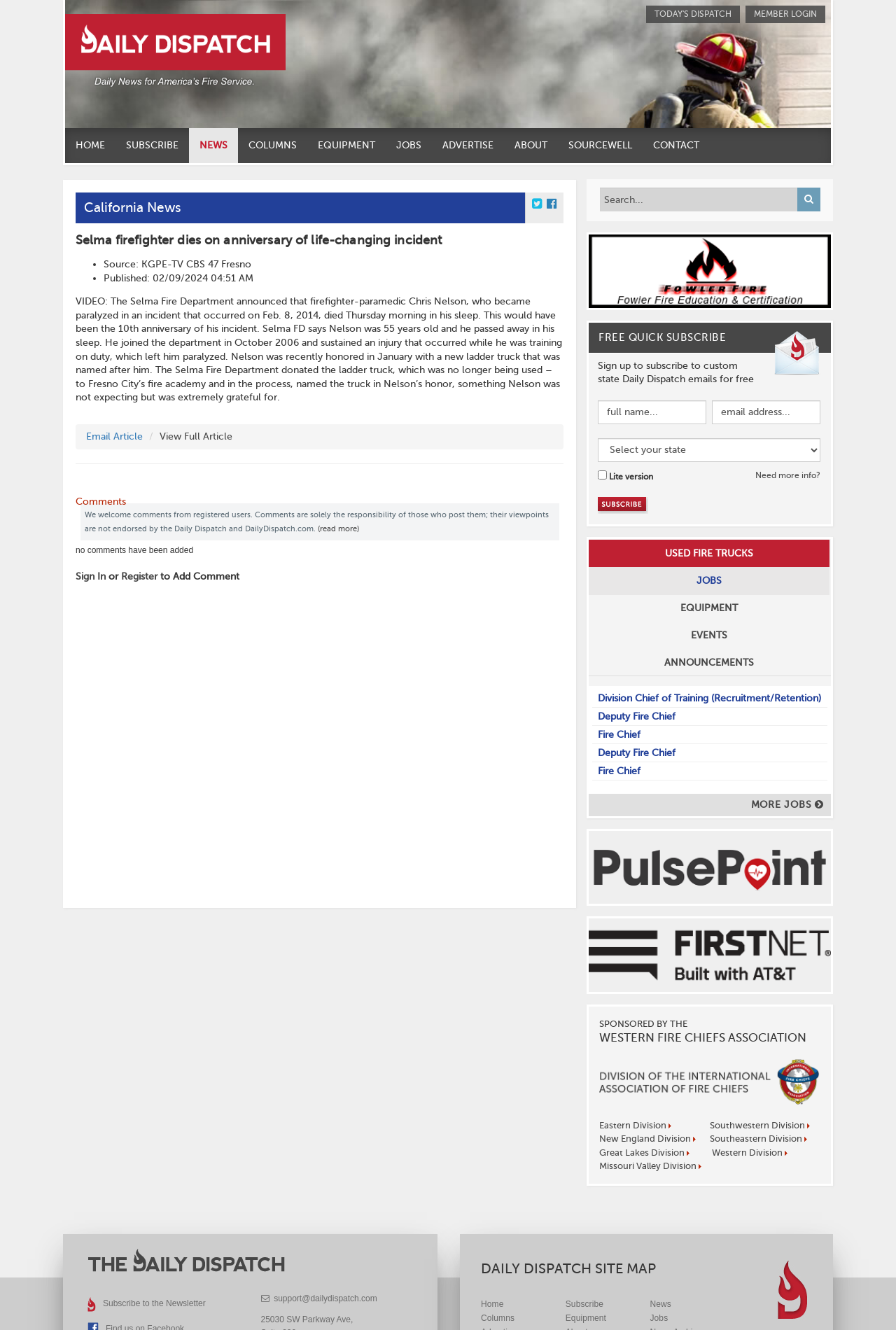Determine the bounding box coordinates for the UI element described. Format the coordinates as (top-left x, top-left y, bottom-right x, bottom-right y) and ensure all values are between 0 and 1. Element description: Register

[0.135, 0.429, 0.176, 0.437]